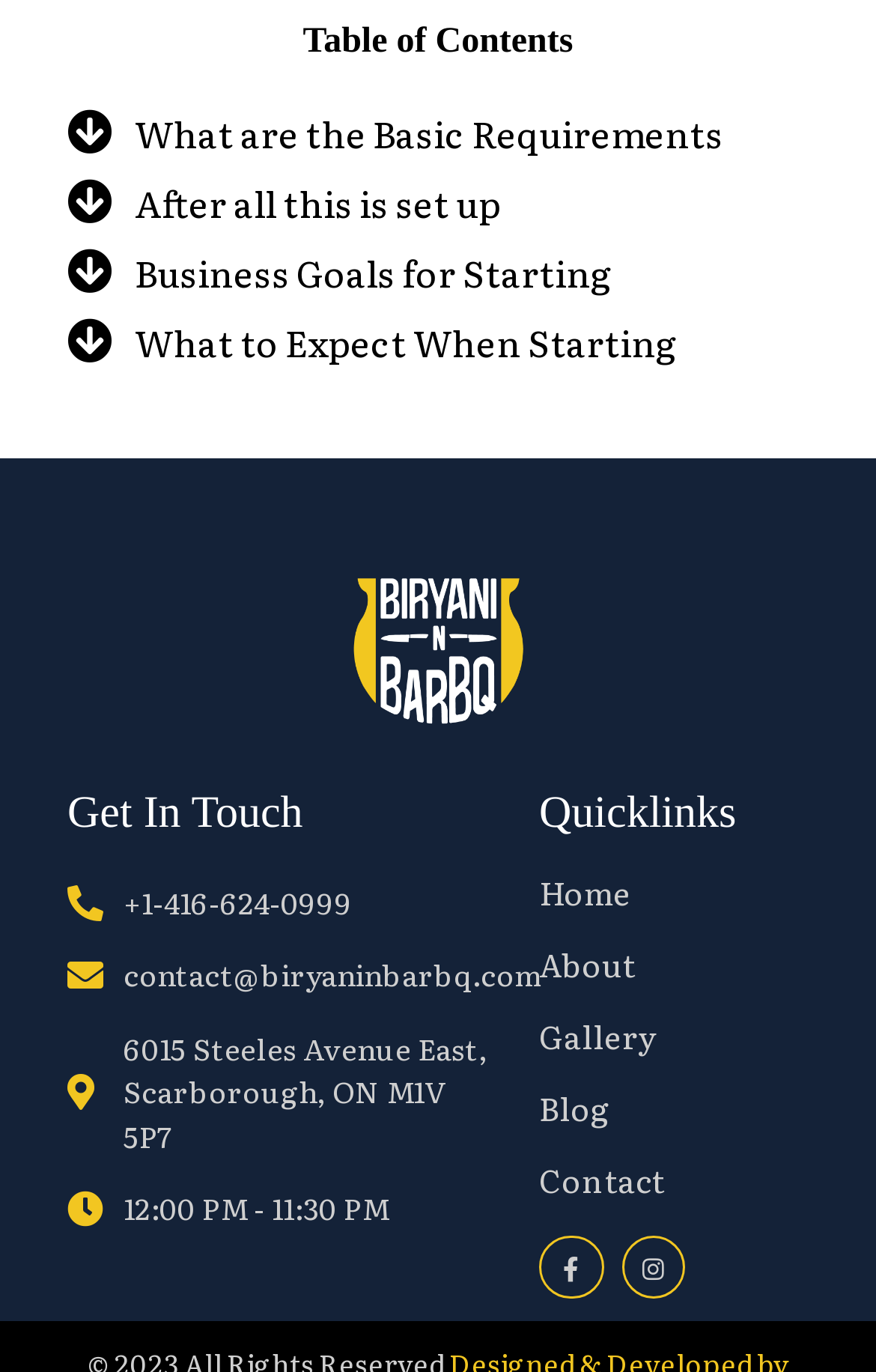Ascertain the bounding box coordinates for the UI element detailed here: "Home". The coordinates should be provided as [left, top, right, bottom] with each value being a float between 0 and 1.

[0.615, 0.633, 0.721, 0.666]